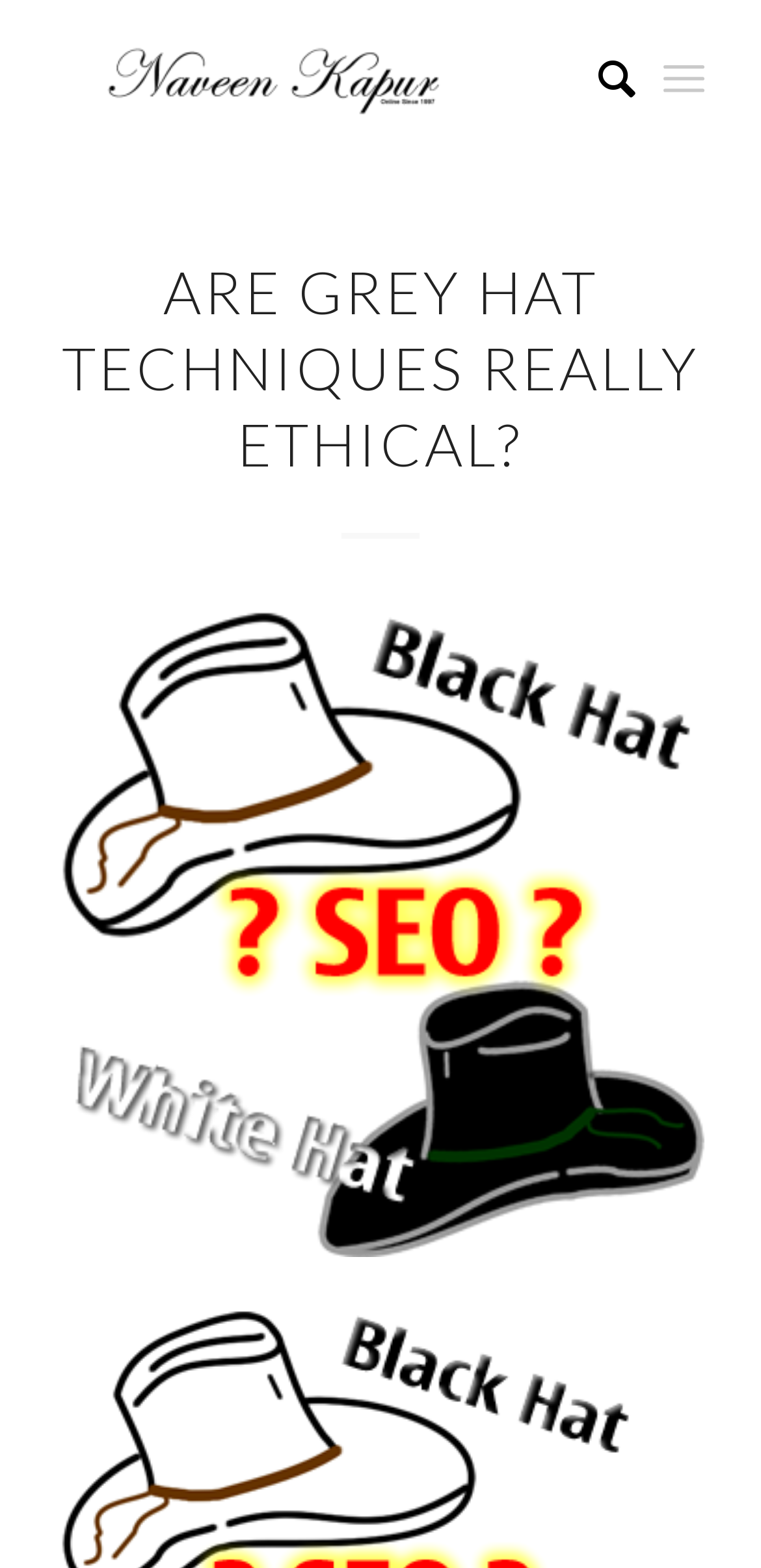What is the author's name?
Using the visual information, answer the question in a single word or phrase.

Naveen Kapur